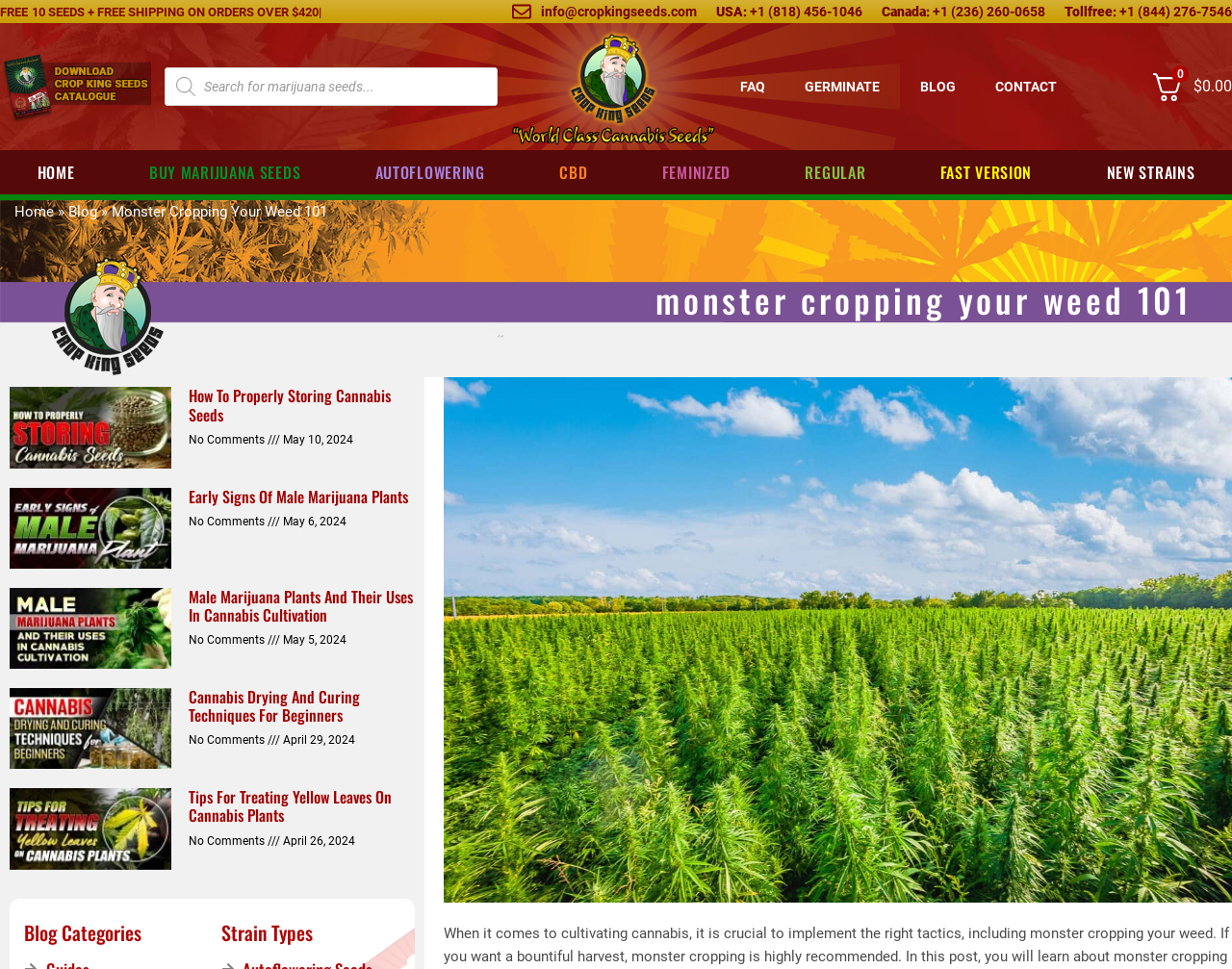Please answer the following question using a single word or phrase: 
What is the category of the 'Blog' section?

Blog Categories